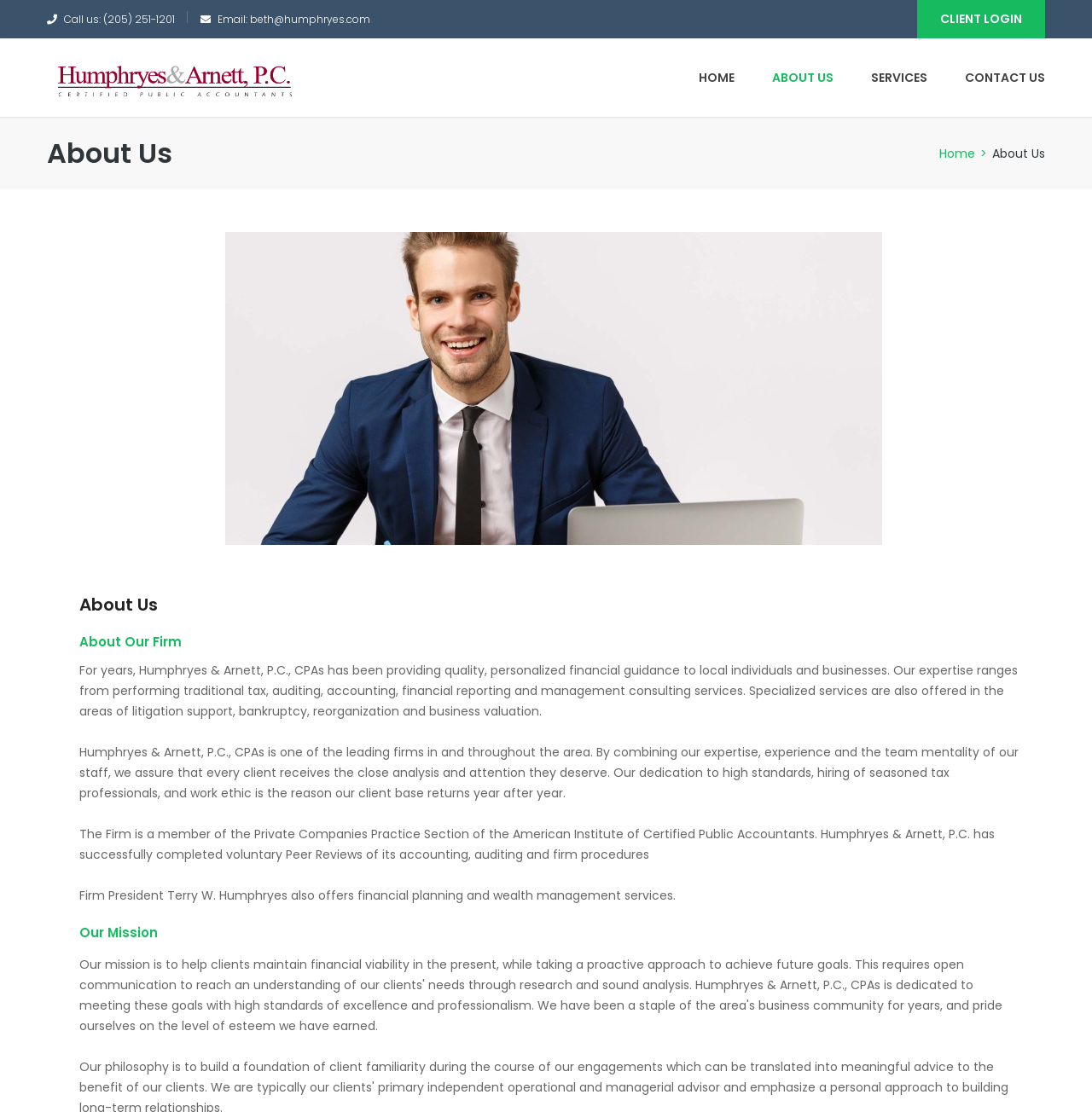Using the element description Download Quick Support, predict the bounding box coordinates for the UI element. Provide the coordinates in (top-left x, top-left y, bottom-right x, bottom-right y) format with values ranging from 0 to 1.

None